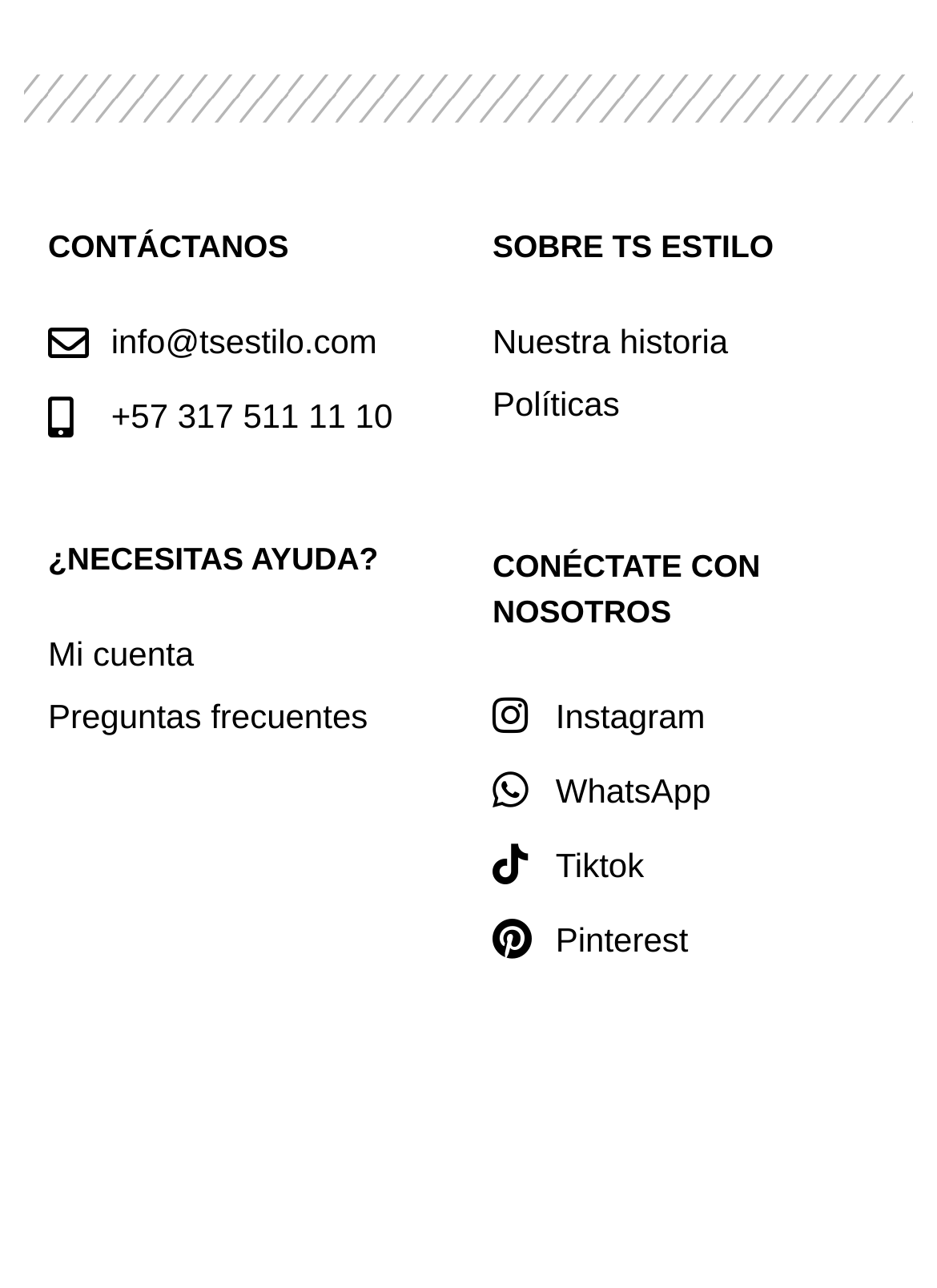Pinpoint the bounding box coordinates of the clickable area necessary to execute the following instruction: "View FAQs". The coordinates should be given as four float numbers between 0 and 1, namely [left, top, right, bottom].

[0.051, 0.541, 0.393, 0.571]